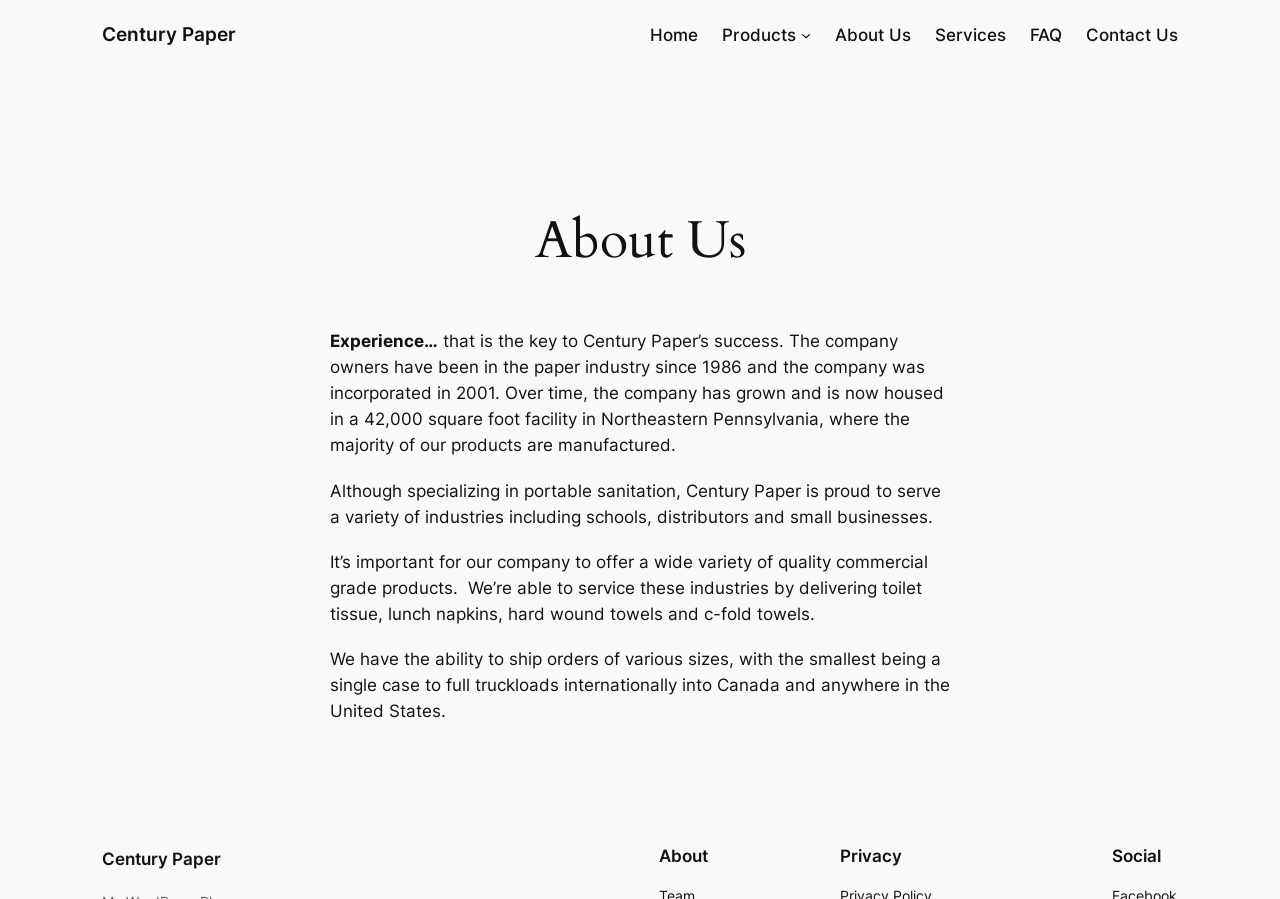What products does the company deliver?
Based on the screenshot, provide your answer in one word or phrase.

Toilet tissue, lunch napkins, hard wound towels and c-fold towels